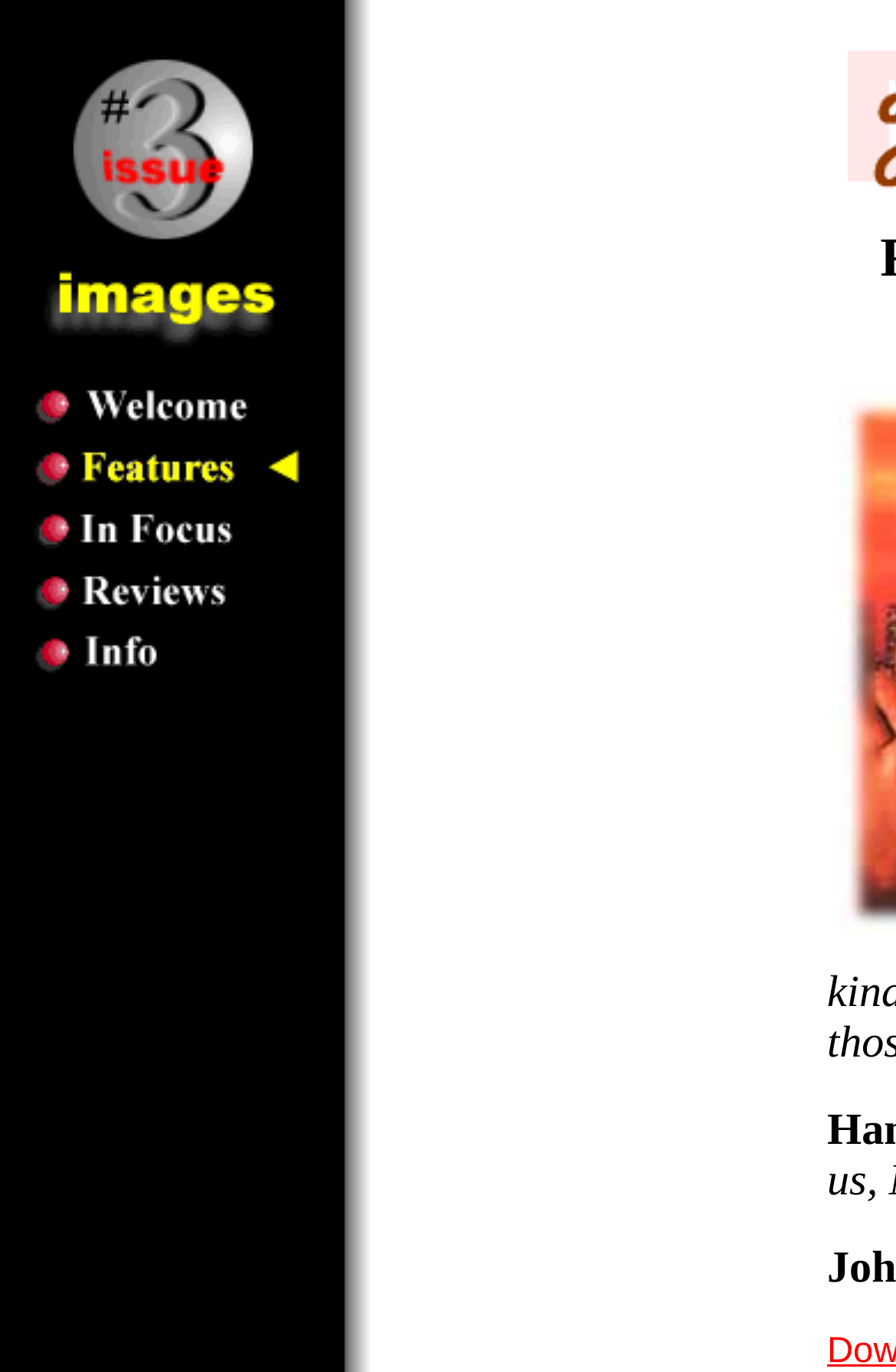Craft a detailed narrative of the webpage's structure and content.

The webpage appears to be a magazine or publication issue, with a focus on Roy Rogers as the new heroic ideal. At the top-left corner, there is a prominent image titled "Contents of Issue#3". Below the image, there are five links arranged vertically, each accompanied by a small icon. The links are labeled "Welcome", "Features", "In Focus", "Reviews", and "Info", respectively. The links are positioned closely together, with the "Welcome" link at the top and the "Info" link at the bottom. The icons associated with each link are similar in size and style, suggesting a consistent design theme throughout the webpage. Overall, the layout is clean and easy to navigate, with clear headings and concise text.